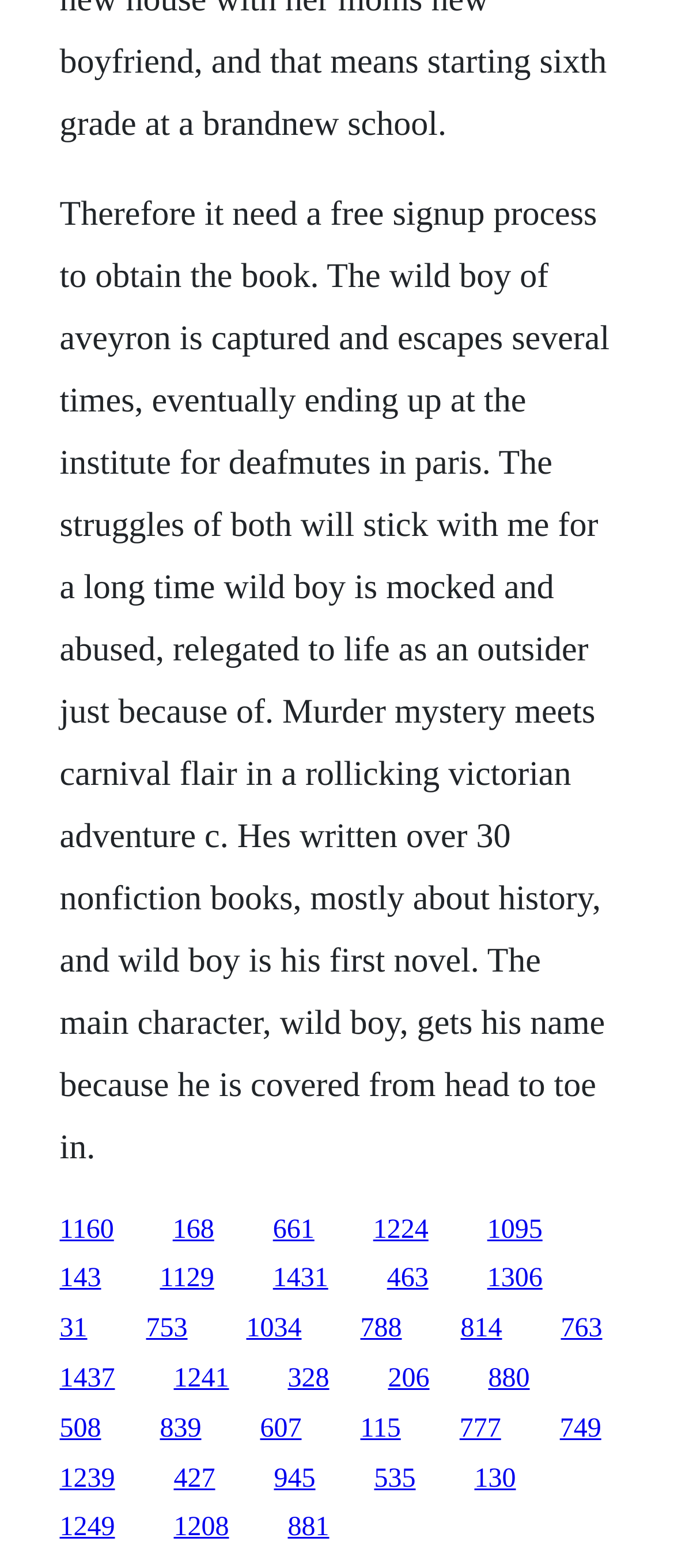Identify the coordinates of the bounding box for the element that must be clicked to accomplish the instruction: "Visit the author's page".

[0.405, 0.806, 0.487, 0.825]